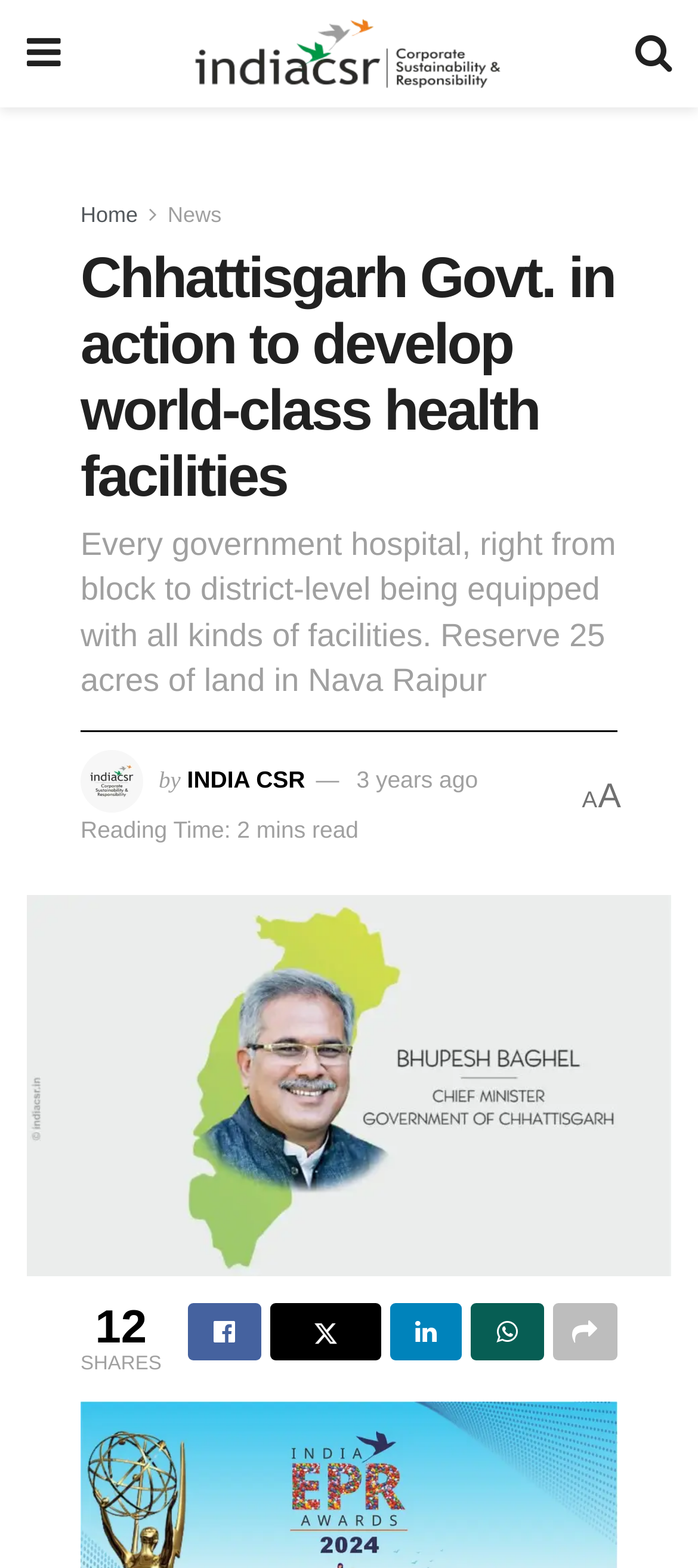Describe all the visual and textual components of the webpage comprehensively.

The webpage appears to be a news article from India CSR, with a focus on the Chhattisgarh government's efforts to develop world-class health facilities. 

At the top left, there is a small icon, and next to it, a link to "India CSR" with an accompanying image. On the top right, there is another icon. Below these icons, there are links to "Home" and "News" on the left, and a heading that reads "Chhattisgarh Govt. in action to develop world-class health facilities". 

Below the heading, there is a subheading that explains the government's plan to equip every government hospital with facilities and reserve 25 acres of land in Nava Raipur. To the right of the subheading, there is a small image of India CSR. 

The main article begins below the subheading, with a byline and a timestamp indicating that the article was published 3 years ago. The article has a reading time of 2 minutes. 

On the right side of the article, there is a large image of India CSR. At the bottom of the page, there are social media sharing links and a count of 12 shares. The webpage also has a "SHARES" label.